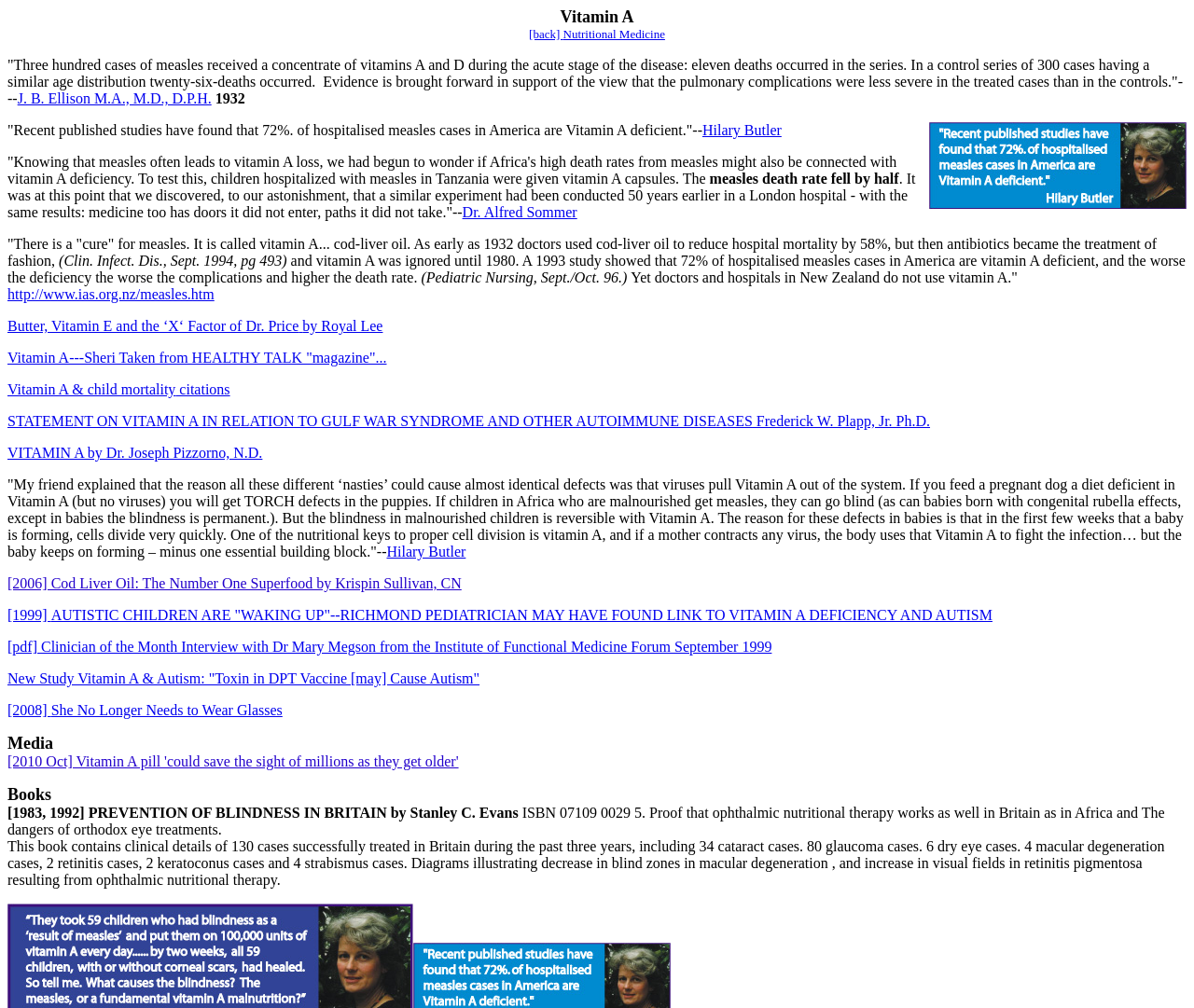Determine the bounding box coordinates for the area that needs to be clicked to fulfill this task: "Click on the link 'Nutritional Medicine'". The coordinates must be given as four float numbers between 0 and 1, i.e., [left, top, right, bottom].

[0.472, 0.025, 0.557, 0.041]